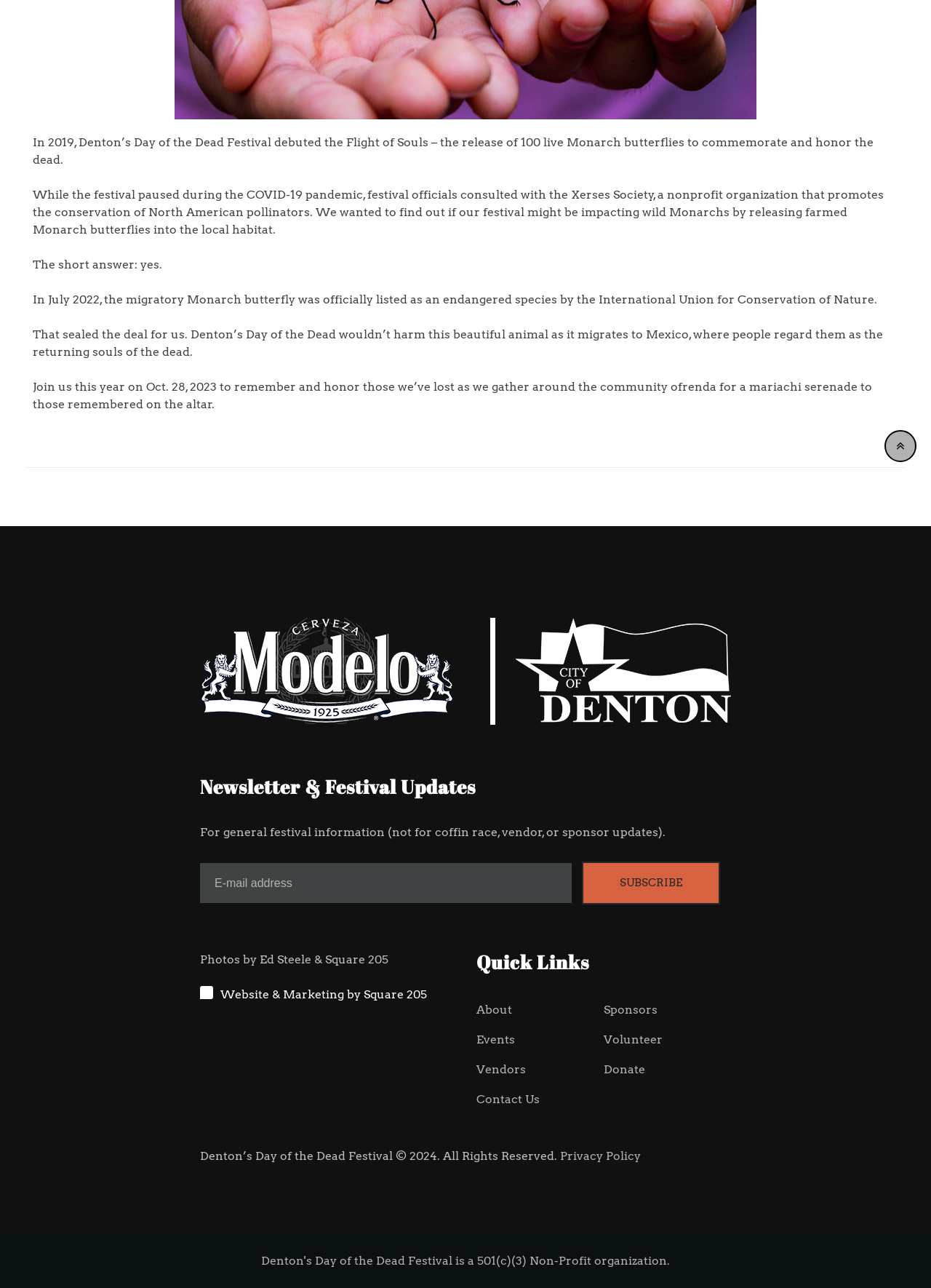Please specify the bounding box coordinates in the format (top-left x, top-left y, bottom-right x, bottom-right y), with values ranging from 0 to 1. Identify the bounding box for the UI component described as follows: Volunteer

[0.648, 0.801, 0.712, 0.812]